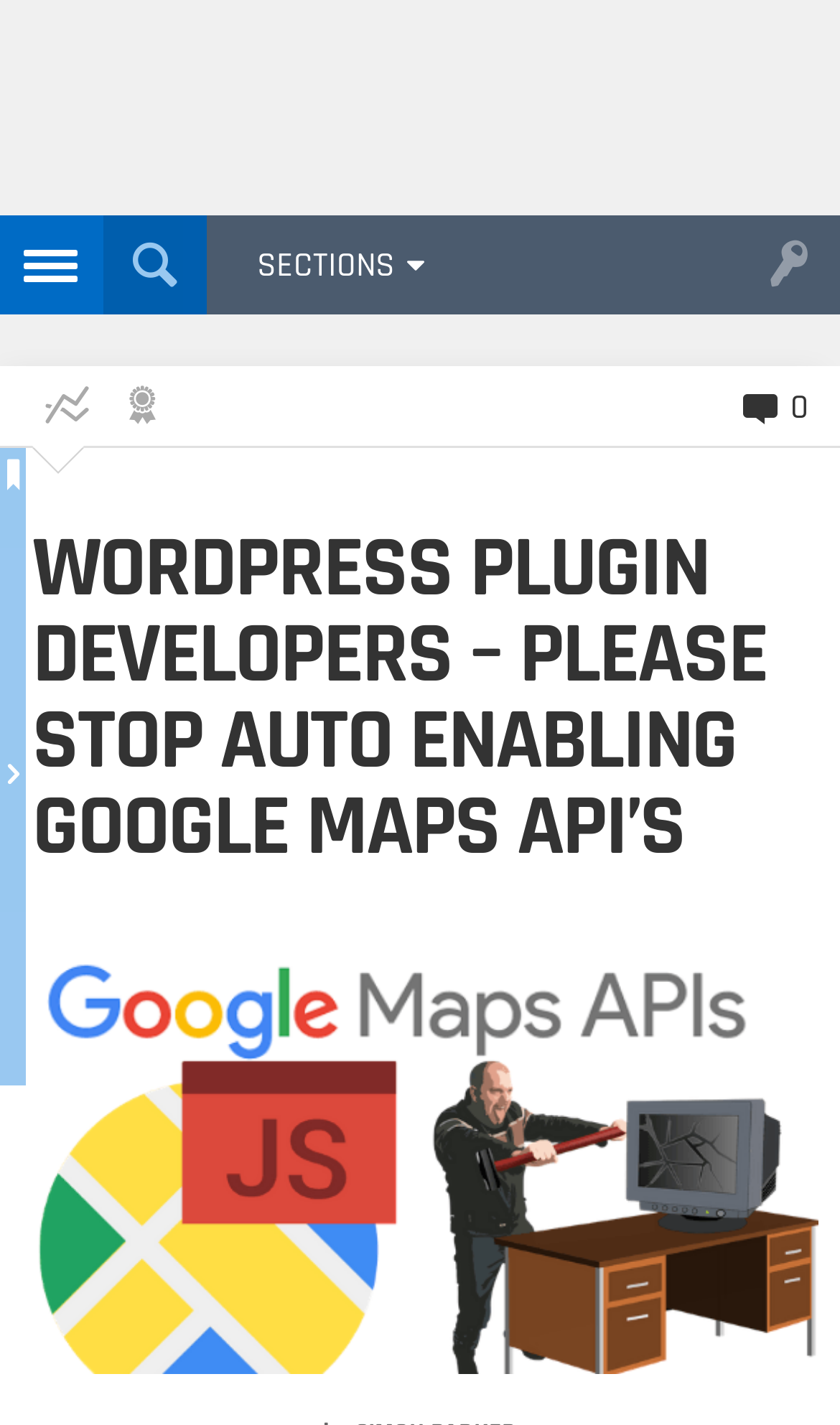Generate the text content of the main heading of the webpage.

WORDPRESS PLUGIN DEVELOPERS – PLEASE STOP AUTO ENABLING GOOGLE MAPS API’S